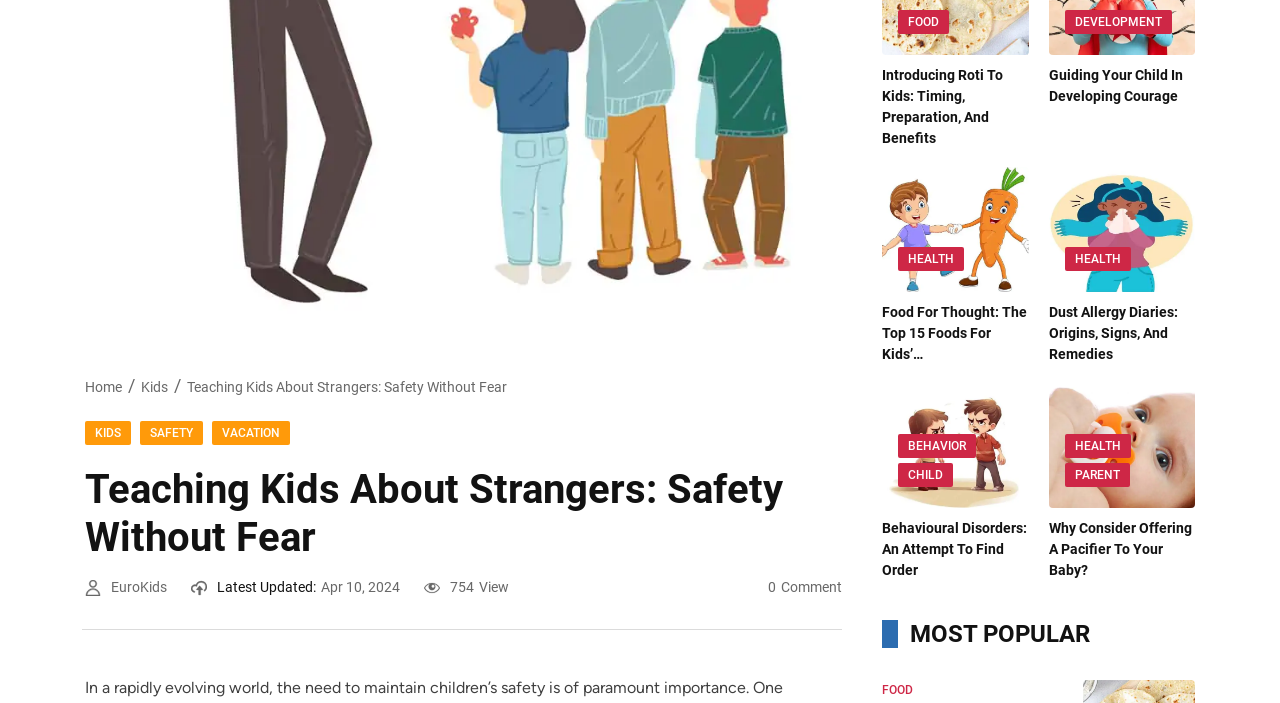Please provide the bounding box coordinates for the UI element as described: "Food". The coordinates must be four floats between 0 and 1, represented as [left, top, right, bottom].

[0.702, 0.015, 0.741, 0.049]